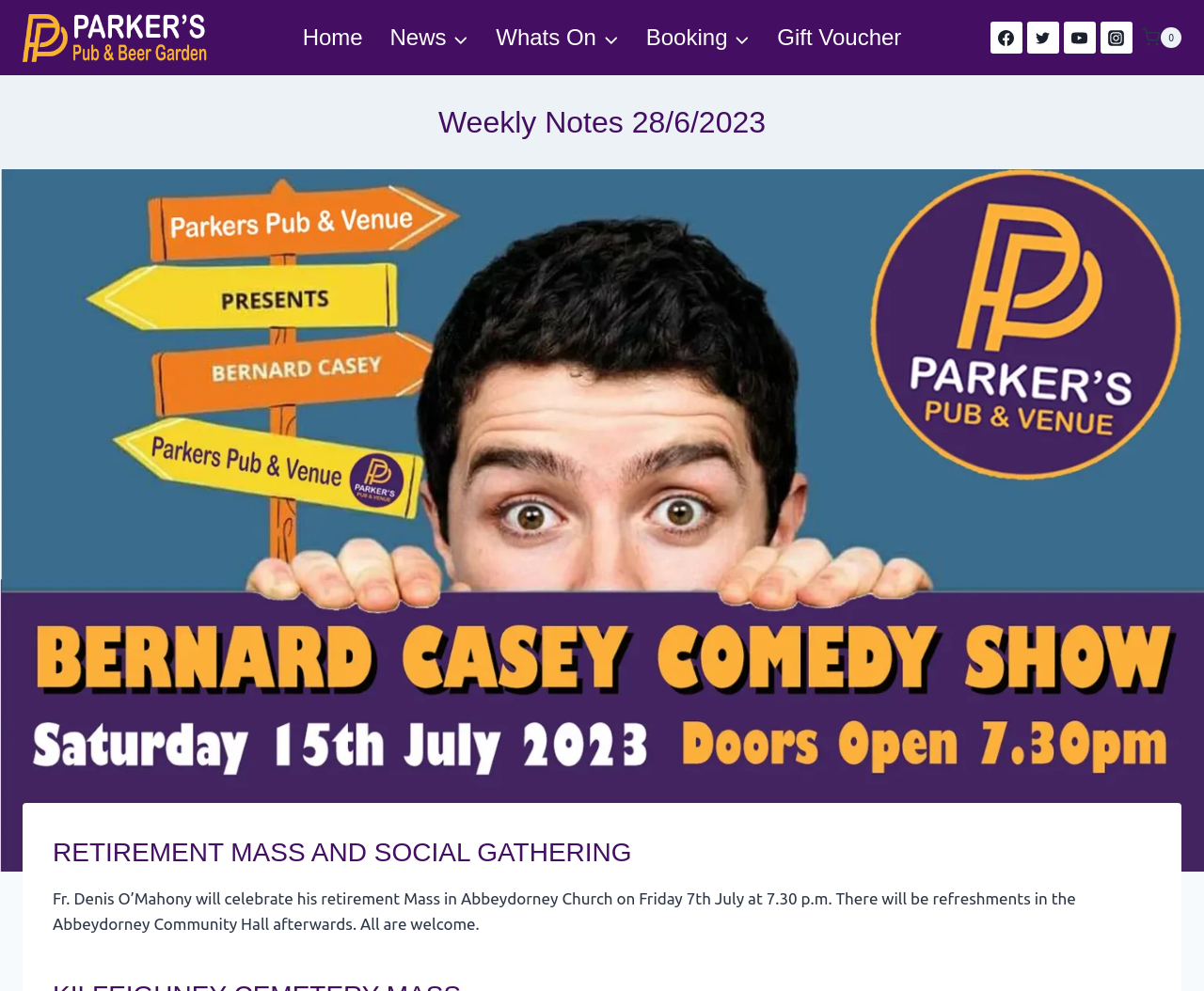Determine the bounding box coordinates for the clickable element to execute this instruction: "Go to the Home page". Provide the coordinates as four float numbers between 0 and 1, i.e., [left, top, right, bottom].

[0.24, 0.006, 0.313, 0.07]